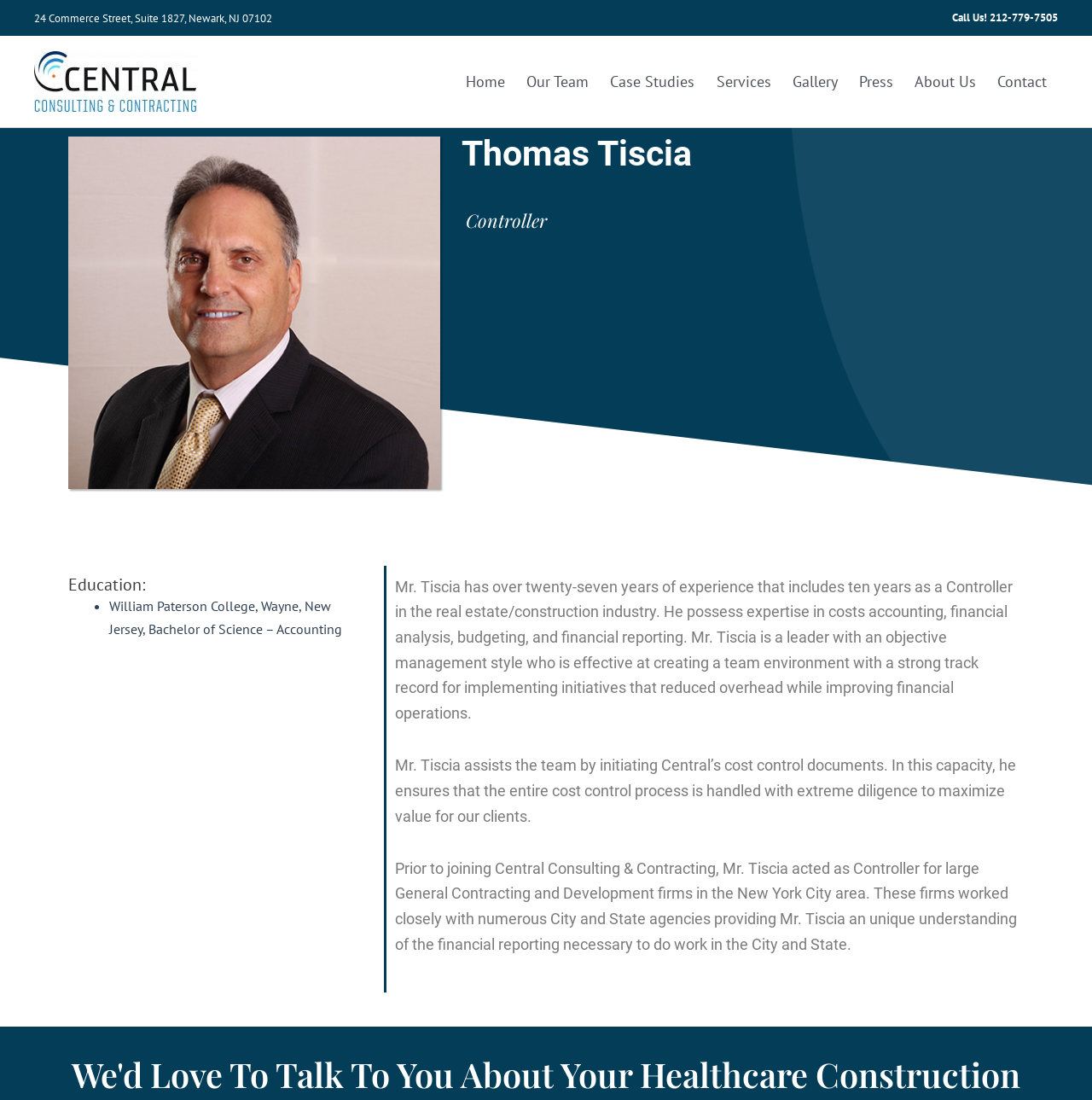What is Mr. Tiscia's profession?
Please provide a single word or phrase answer based on the image.

Controller